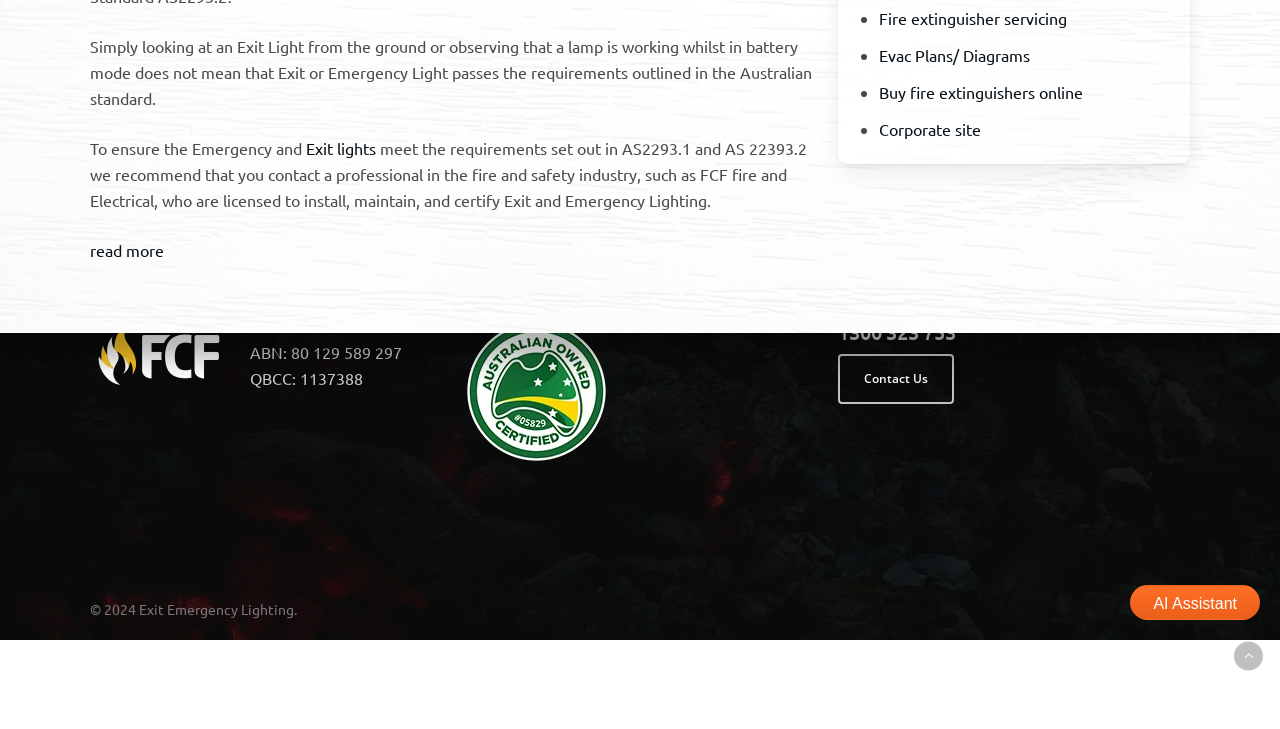Locate the UI element described by Fire extinguisher servicing and provide its bounding box coordinates. Use the format (top-left x, top-left y, bottom-right x, bottom-right y) with all values as floating point numbers between 0 and 1.

[0.687, 0.011, 0.834, 0.039]